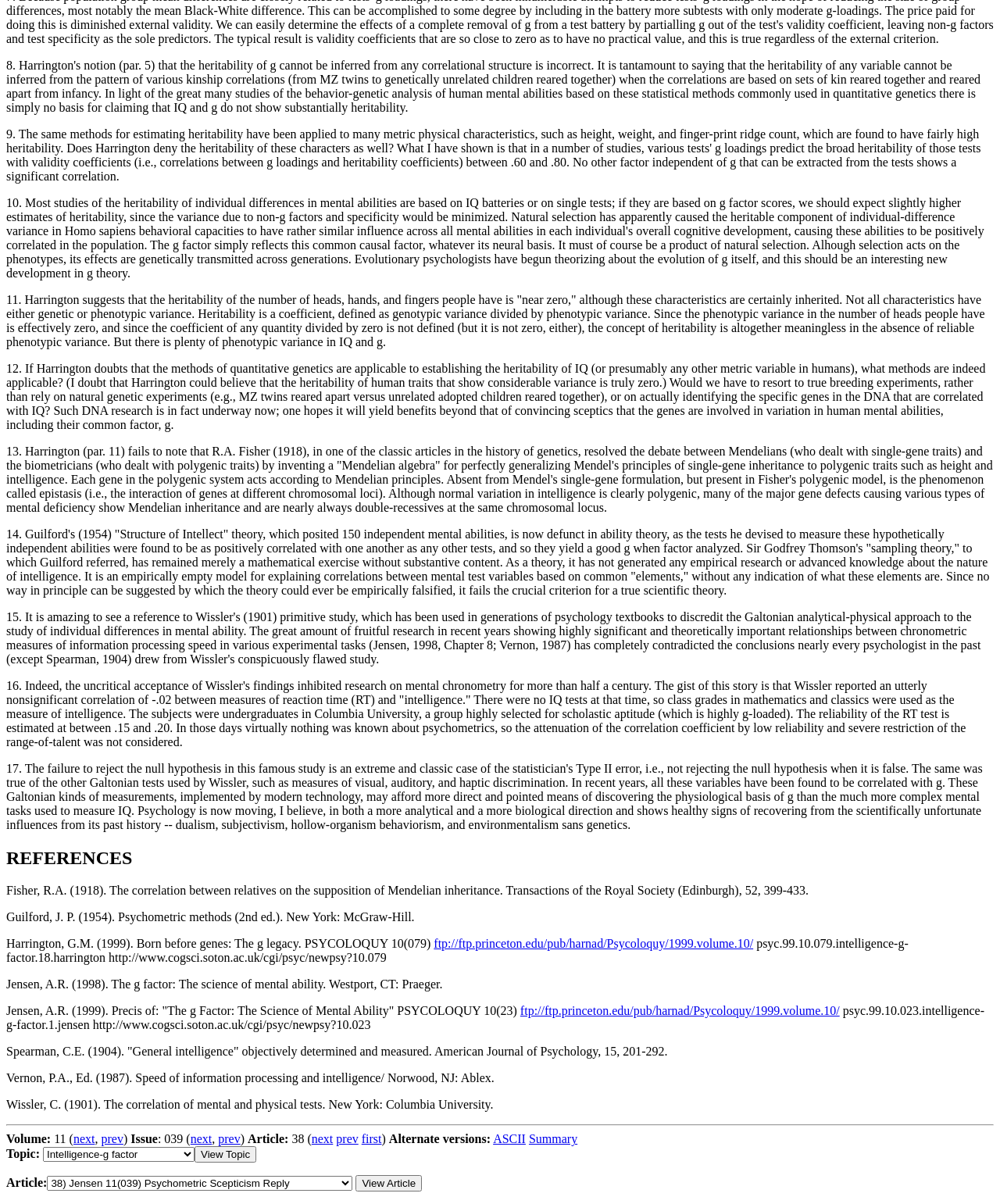Identify the coordinates of the bounding box for the element that must be clicked to accomplish the instruction: "Go to next issue".

[0.073, 0.941, 0.095, 0.952]